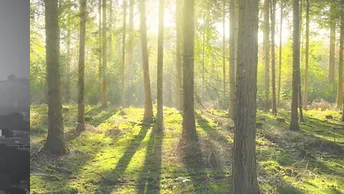Offer a detailed narrative of what is shown in the image.

The image captures a serene moment in a sunlit forest, where beams of soft sunlight filter through the tall, slender trees. The forest floor, adorned with rich green grass and scattered leaves, showcases the vibrant hues of nature. Shadows cast by the trees stretch elegantly across the ground, creating a beautiful interplay of light and darkness. This tranquil setting reflects the peace and beauty of Gloucestershire's natural landscape, embodying the region's commitment to environmental sustainability and community connection to its rich agricultural heritage.